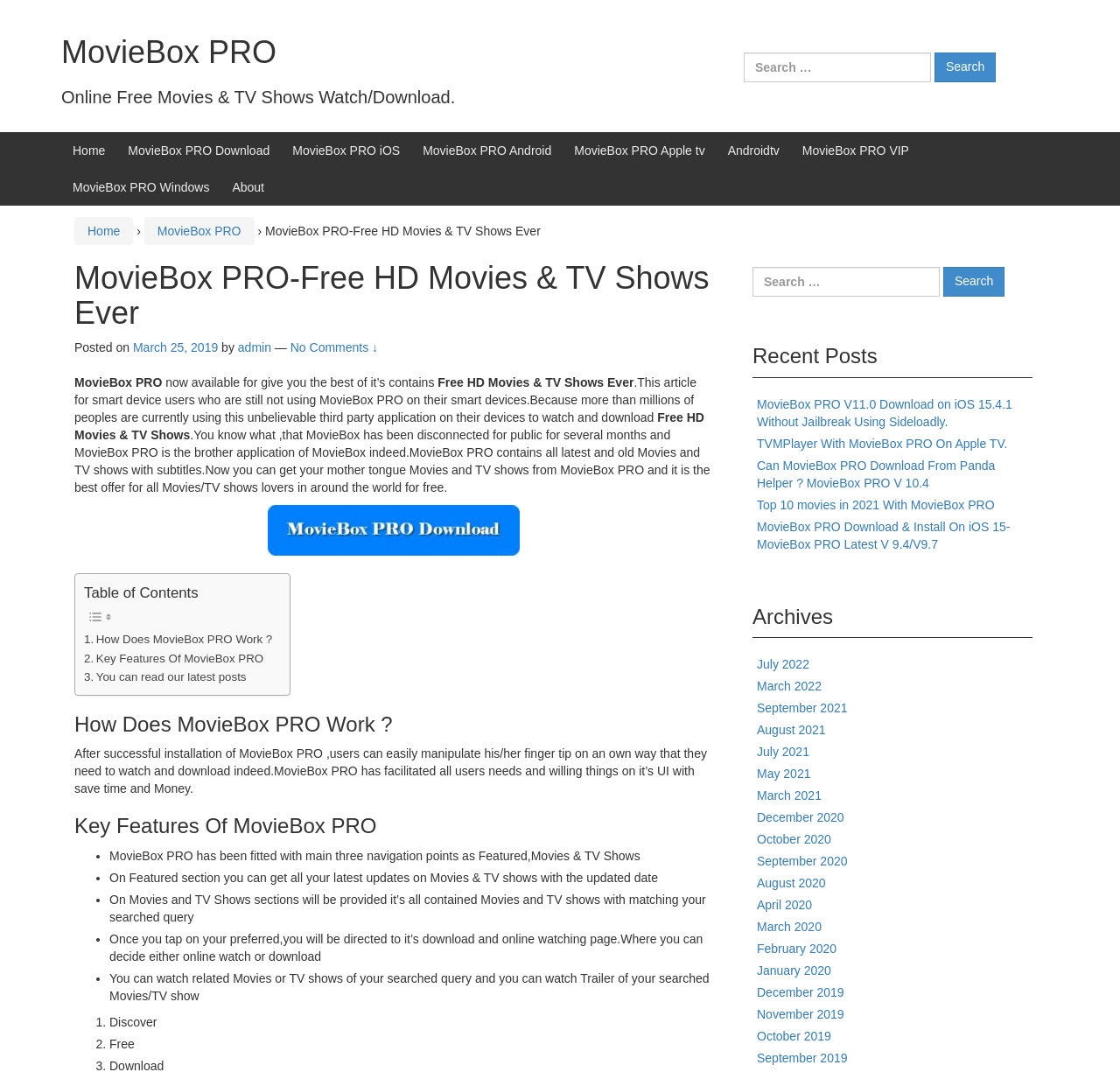Can you specify the bounding box coordinates of the area that needs to be clicked to fulfill the following instruction: "Read the recent post about MovieBox PRO V11.0 Download"?

[0.676, 0.37, 0.904, 0.4]